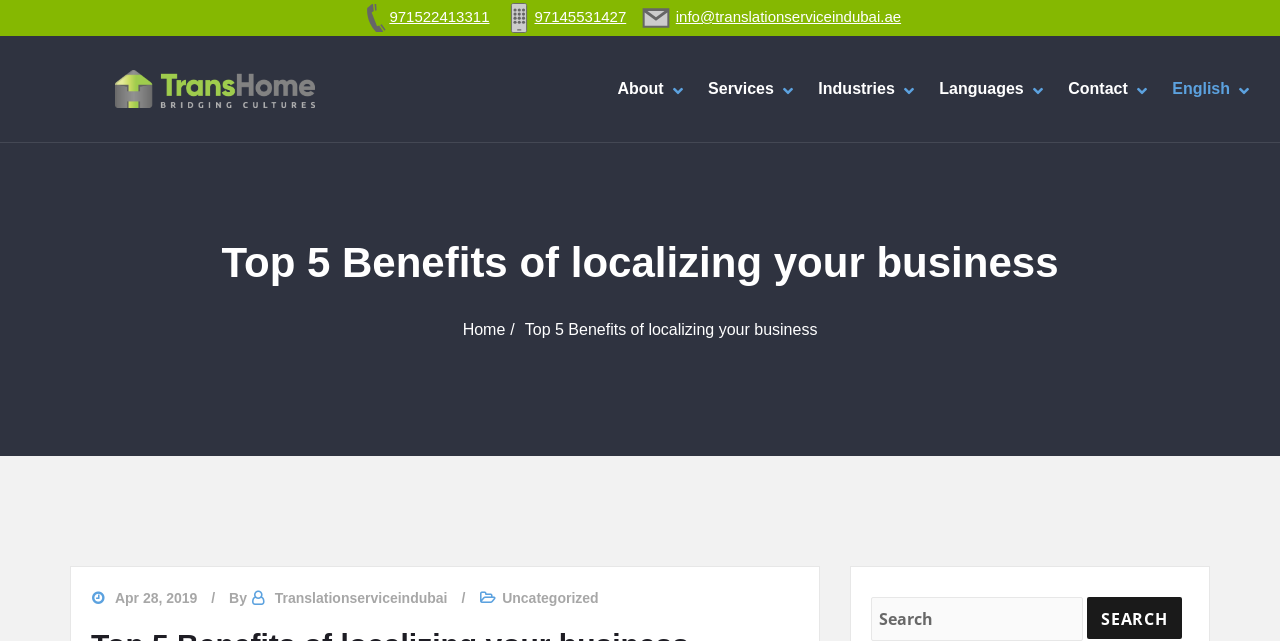Based on the image, please elaborate on the answer to the following question:
What services does the company offer?

I found the services by looking at the menu items under 'Services', which include 'Translation Services', 'Localization Services', 'Interpretation and Event Management Services', and more.